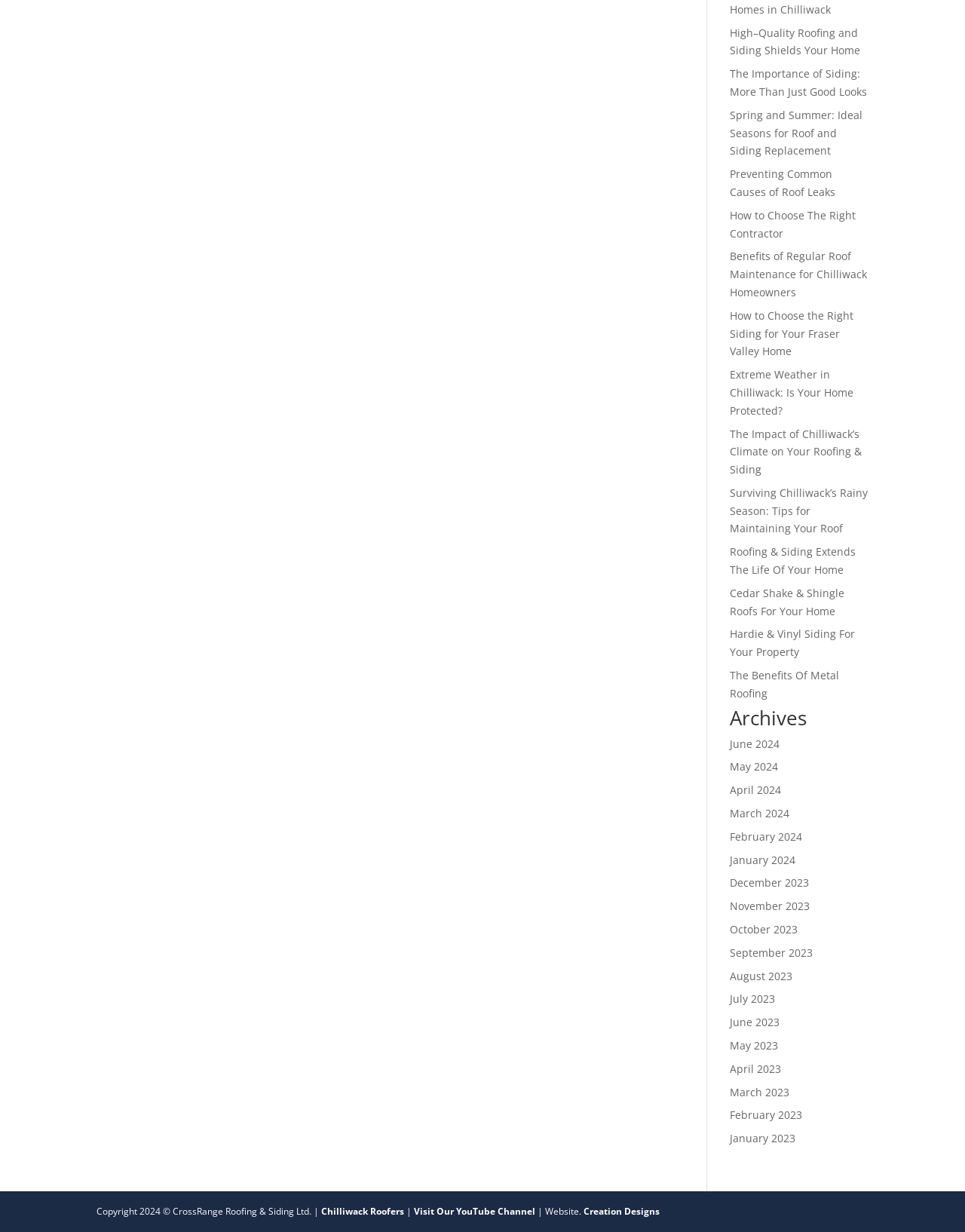Given the element description, predict the bounding box coordinates in the format (top-left x, top-left y, bottom-right x, bottom-right y), using floating point numbers between 0 and 1: The Benefits Of Metal Roofing

[0.756, 0.542, 0.87, 0.568]